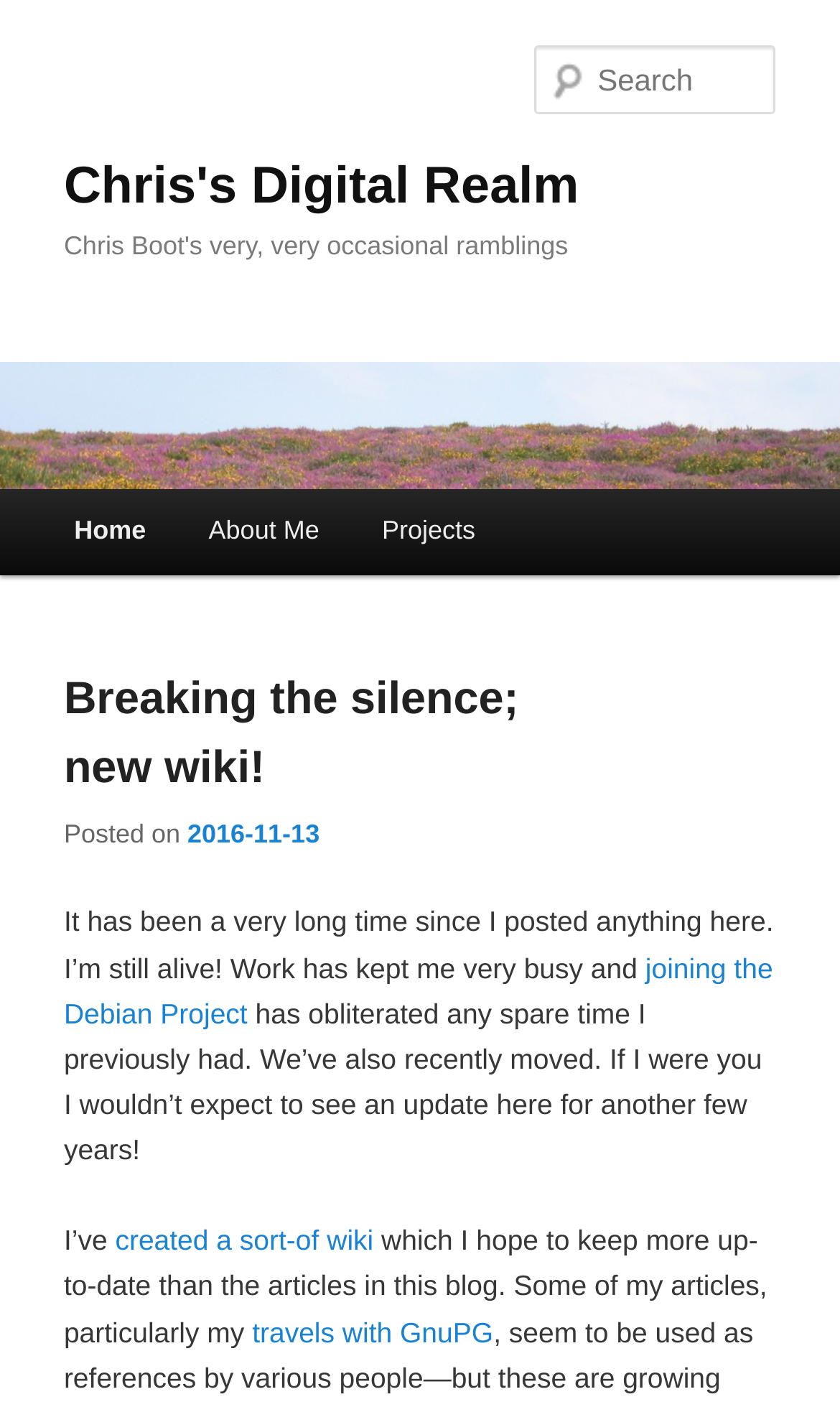Answer the question using only one word or a concise phrase: What is the author's occupation?

Unknown